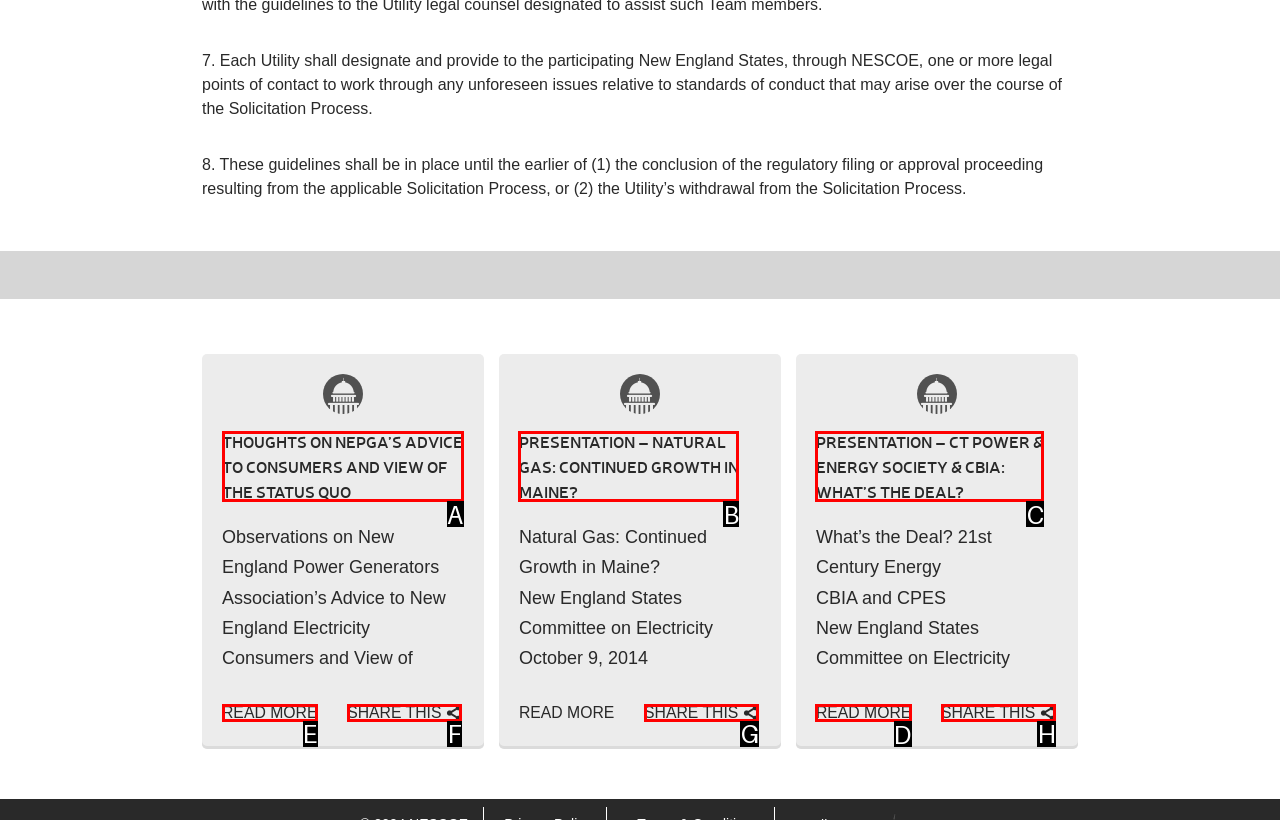Determine which letter corresponds to the UI element to click for this task: Read more about PRESENTATION – CT POWER & ENERGY SOCIETY & CBIA: WHAT’S THE DEAL?
Respond with the letter from the available options.

D